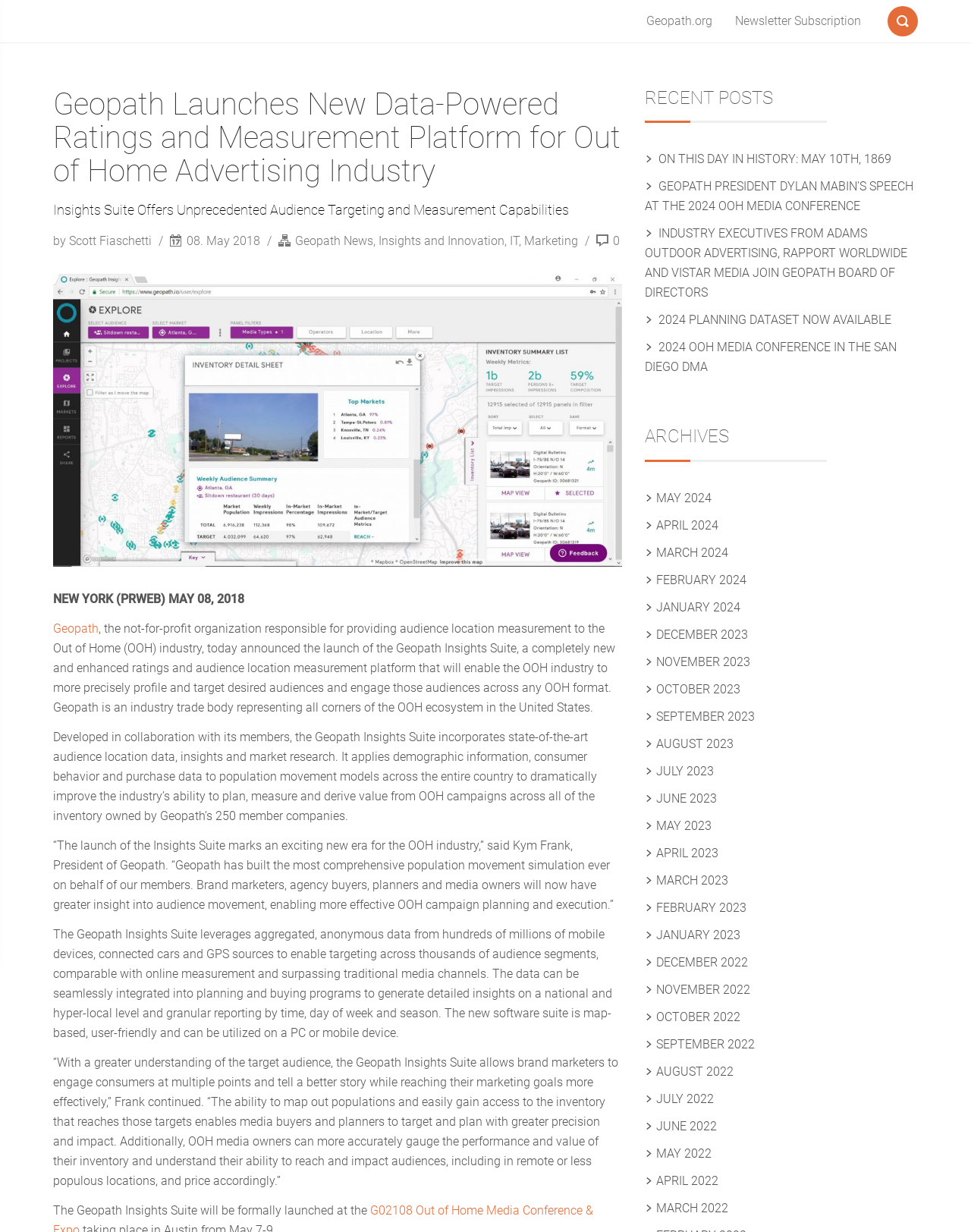Find the bounding box coordinates of the area that needs to be clicked in order to achieve the following instruction: "Read more about Geopath News". The coordinates should be specified as four float numbers between 0 and 1, i.e., [left, top, right, bottom].

[0.304, 0.19, 0.384, 0.201]